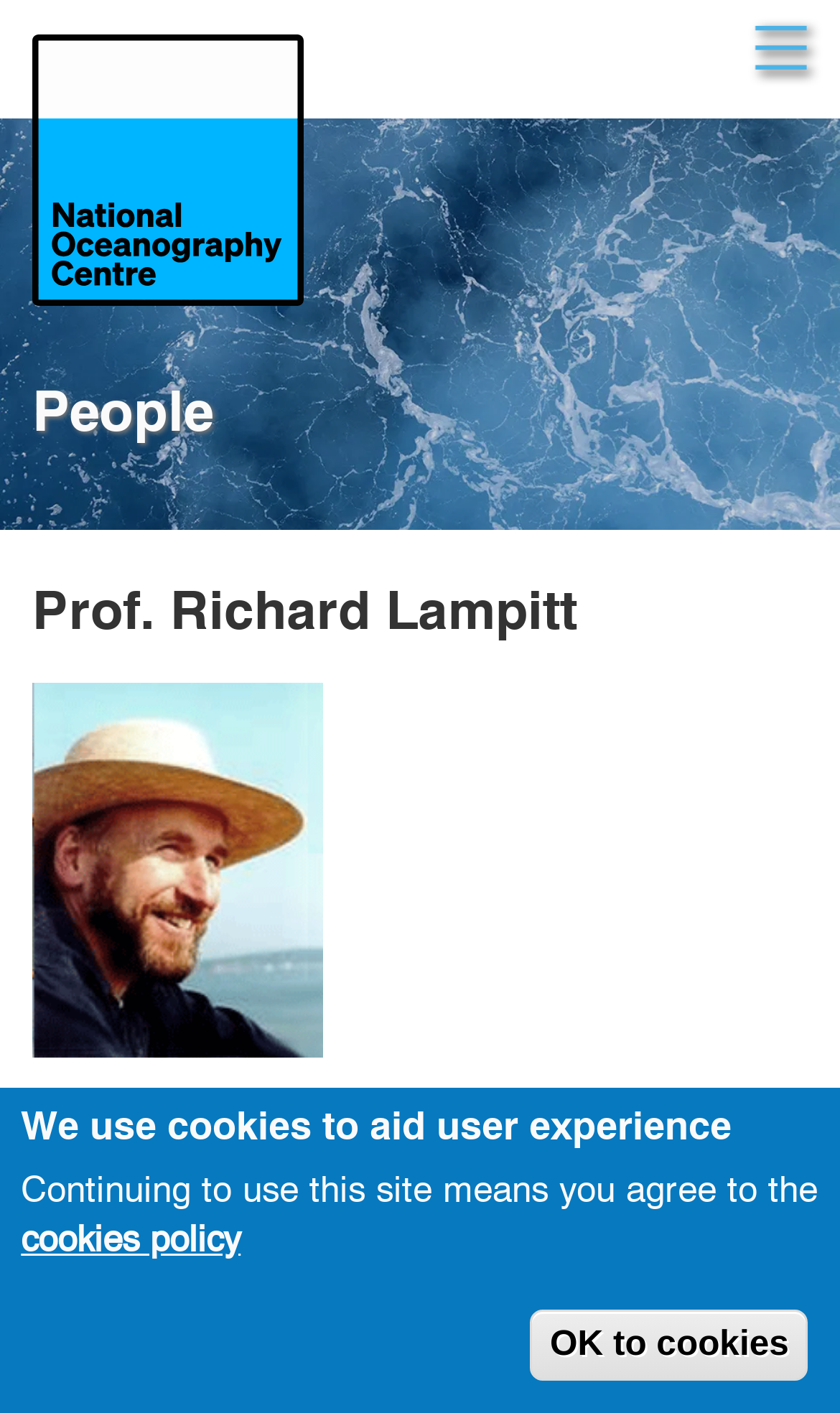Find the bounding box of the element with the following description: "Home page". The coordinates must be four float numbers between 0 and 1, formatted as [left, top, right, bottom].

[0.038, 0.133, 0.362, 0.163]